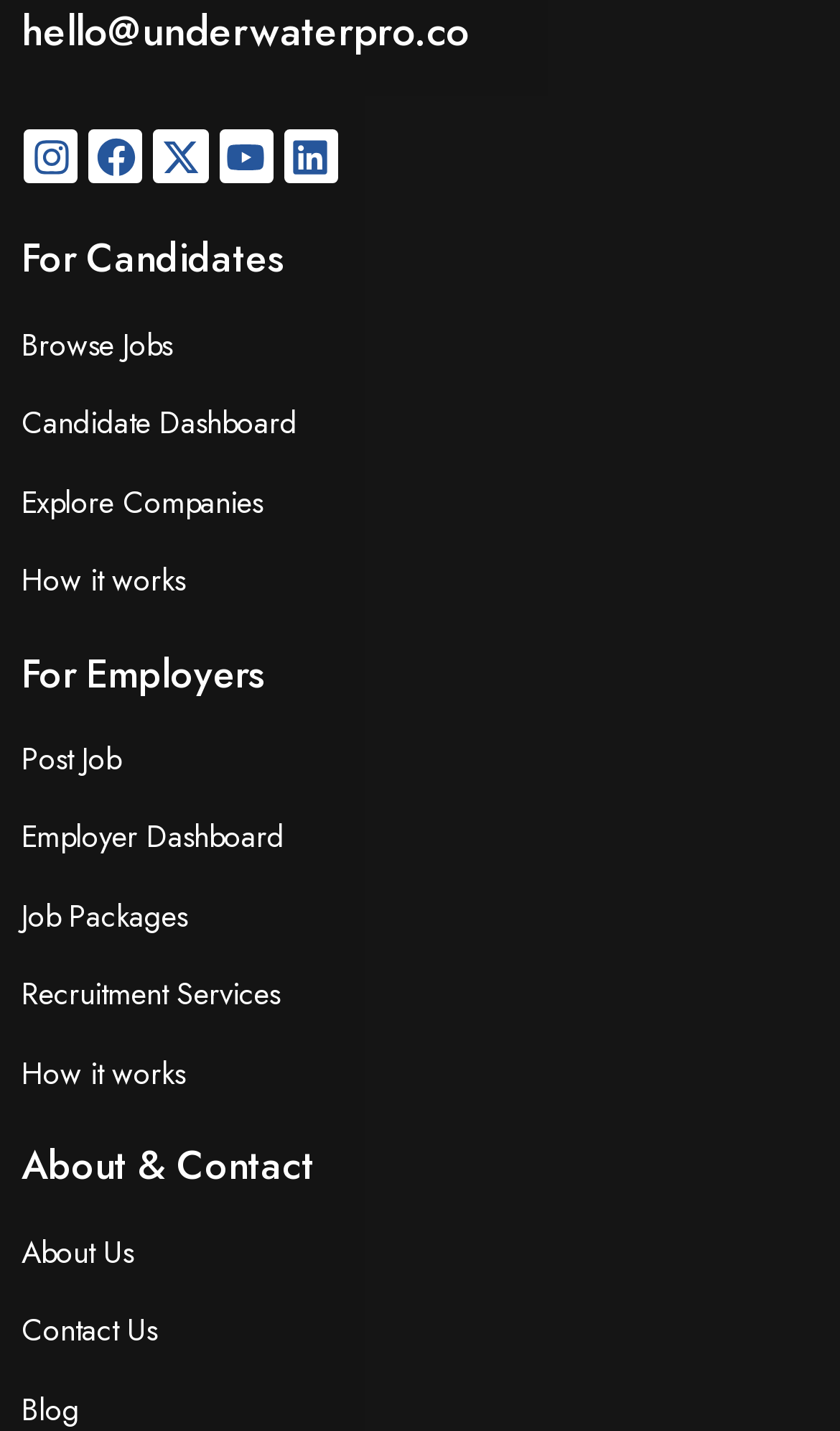How many main categories are there on the webpage?
Look at the webpage screenshot and answer the question with a detailed explanation.

I looked at the headings on the webpage and found that there are three main categories: For Candidates, For Employers, and About & Contact.